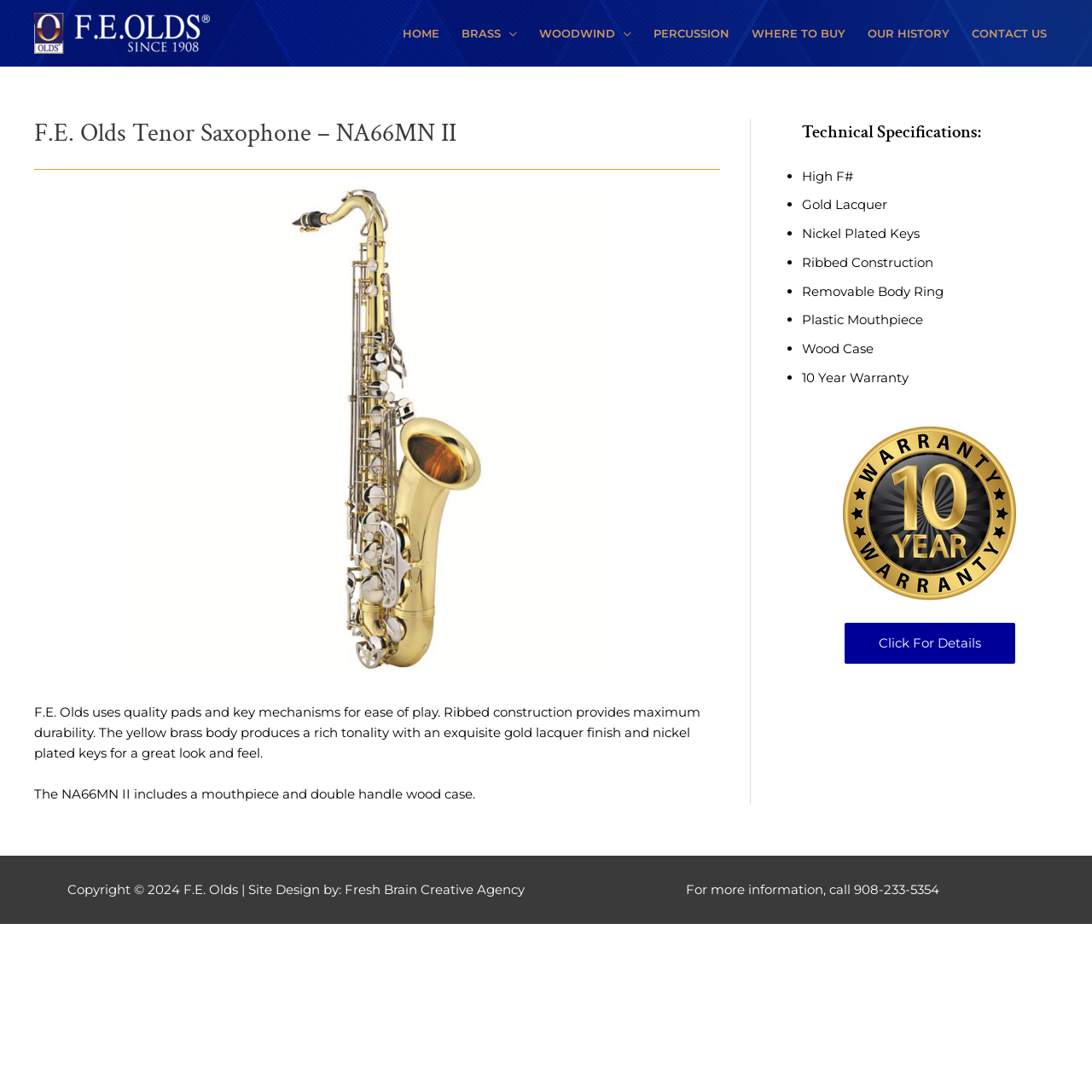Can you identify and provide the main heading of the webpage?

F.E. Olds Tenor Saxophone – NA66MN II